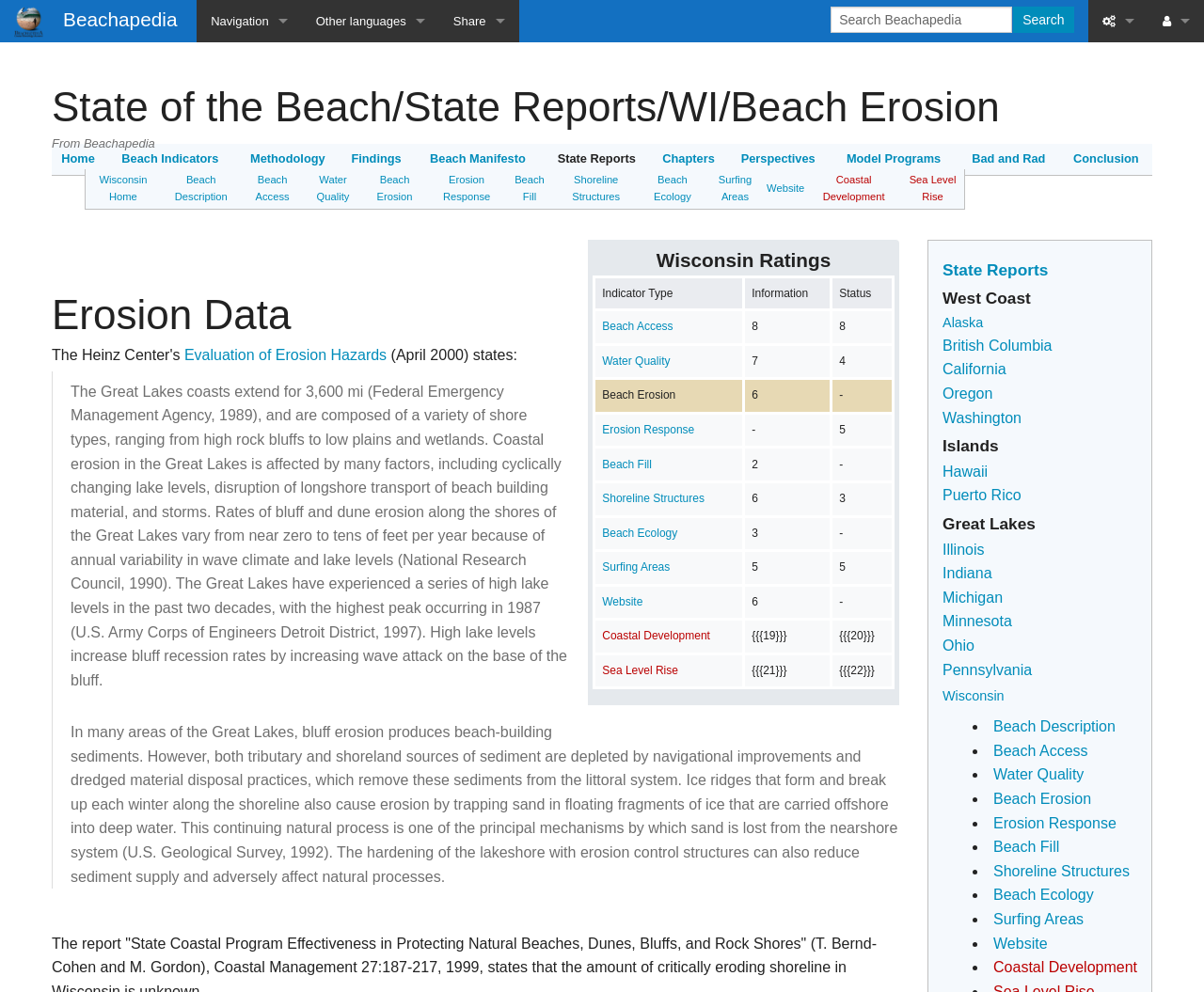Provide a thorough description of the webpage you see.

The webpage is about the State of the Beach in Wisconsin, specifically focusing on Beach Erosion. At the top, there is a navigation menu with links to the main page, browse articles, recent changes, random page, and help. Below this, there are links to other languages, including Deutsch, Español, Français, and more.

On the left side, there is a search box with a search button. Above this, there are links to share, and below it, there are links to what links here, related changes, special pages, printable version, permanent link, page information, and browse properties.

The main content of the page is divided into two sections. The first section has a heading "State of the Beach/State Reports/WI/Beach Erosion" and a subheading "From Beachapedia". Below this, there is a table with links to various topics, including Home, Beach Indicators, Methodology, Findings, Beach Manifesto, State Reports, Chapters, Perspectives, Model Programs, Bad and Rad, and Conclusion.

The second section has a table with links to more specific topics related to Beach Erosion in Wisconsin, including Beach Description, Beach Access, Water Quality, Beach Erosion, Erosion Response, Beach Fill, Shoreline Structures, and Beach Ecology.